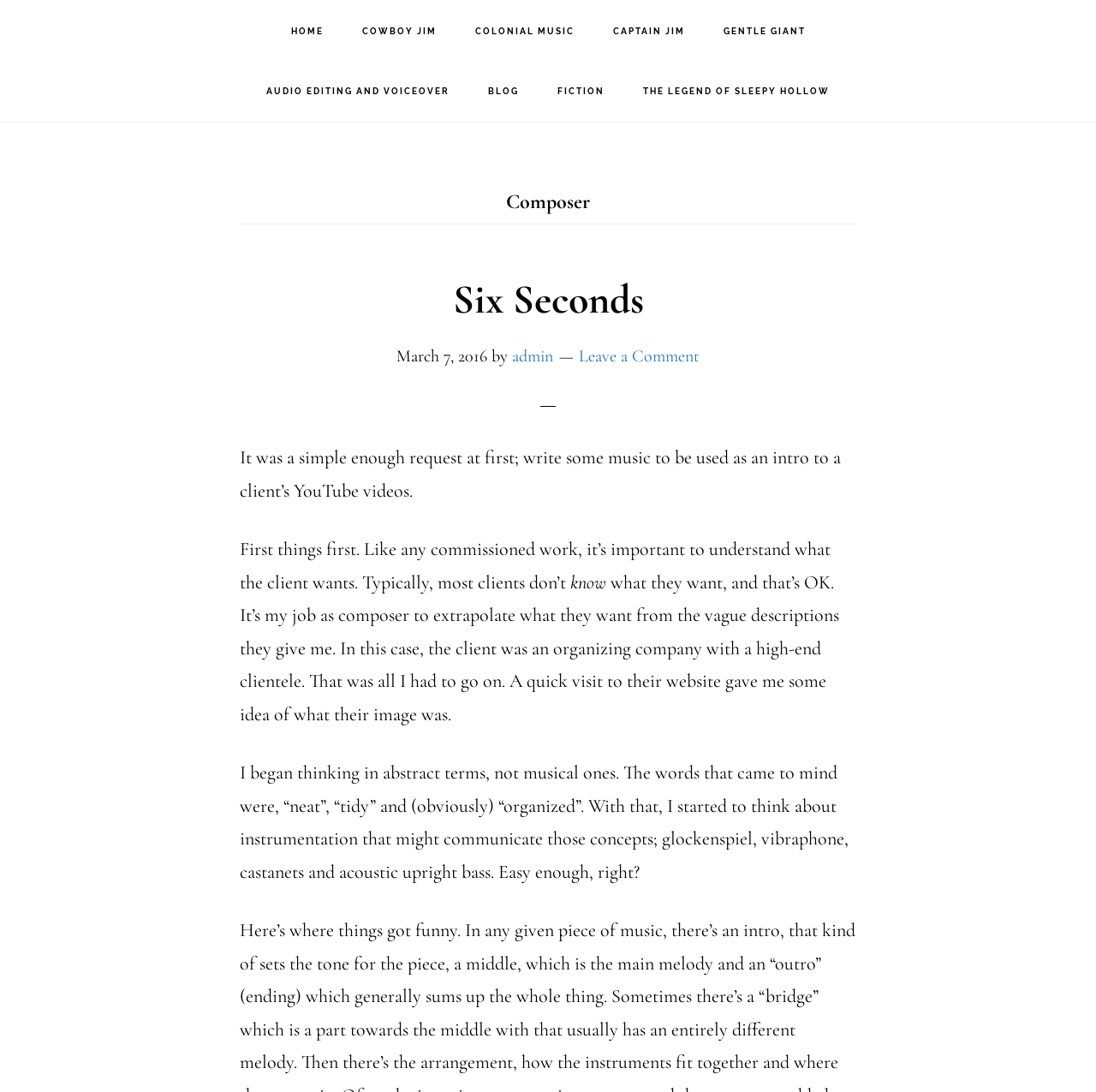What is the date of the blog post?
Please describe in detail the information shown in the image to answer the question.

The date of the blog post can be found in the time element which contains the static text 'March 7, 2016'.